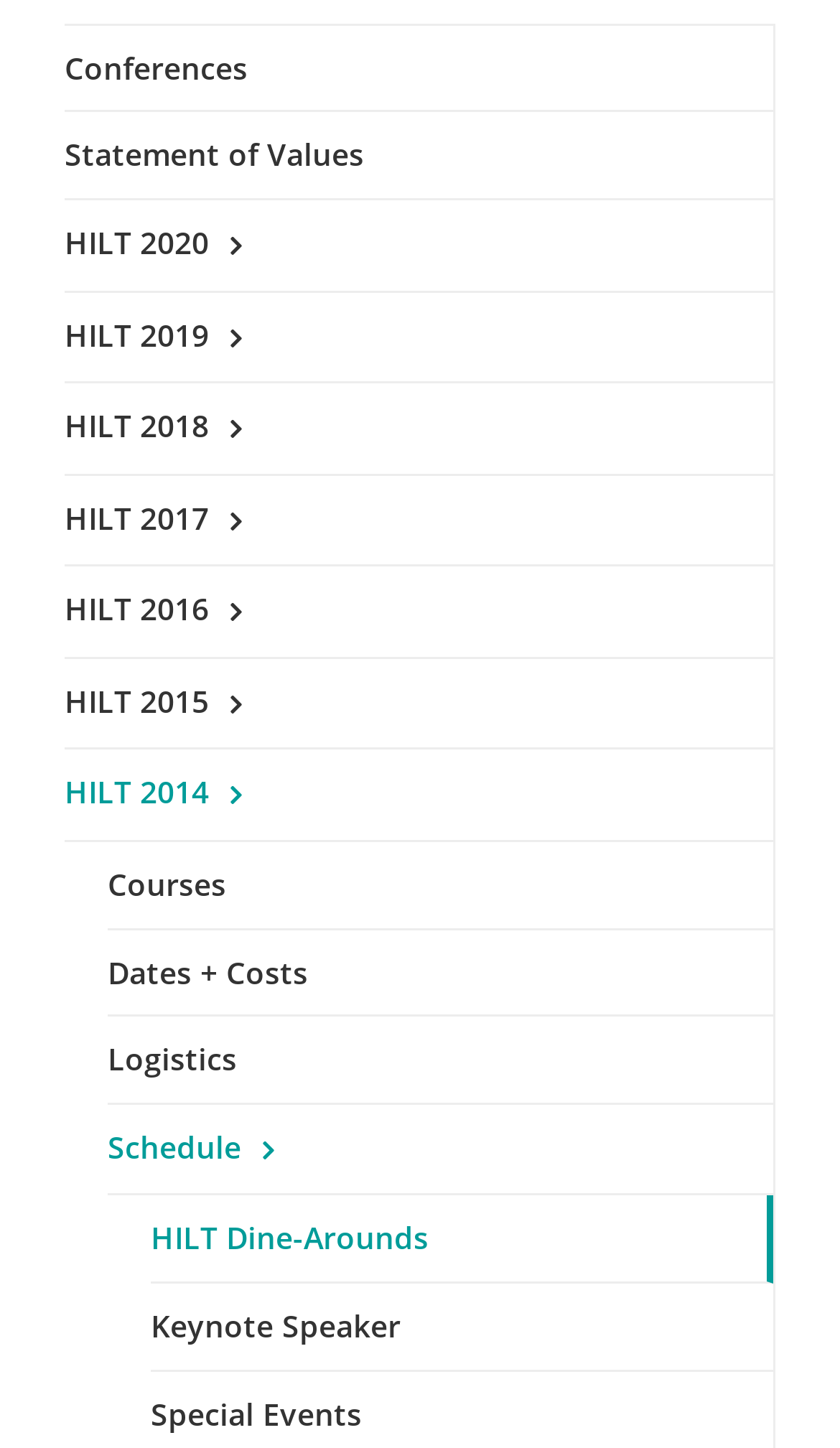Is there a link to 'Courses'?
Please provide a single word or phrase in response based on the screenshot.

Yes